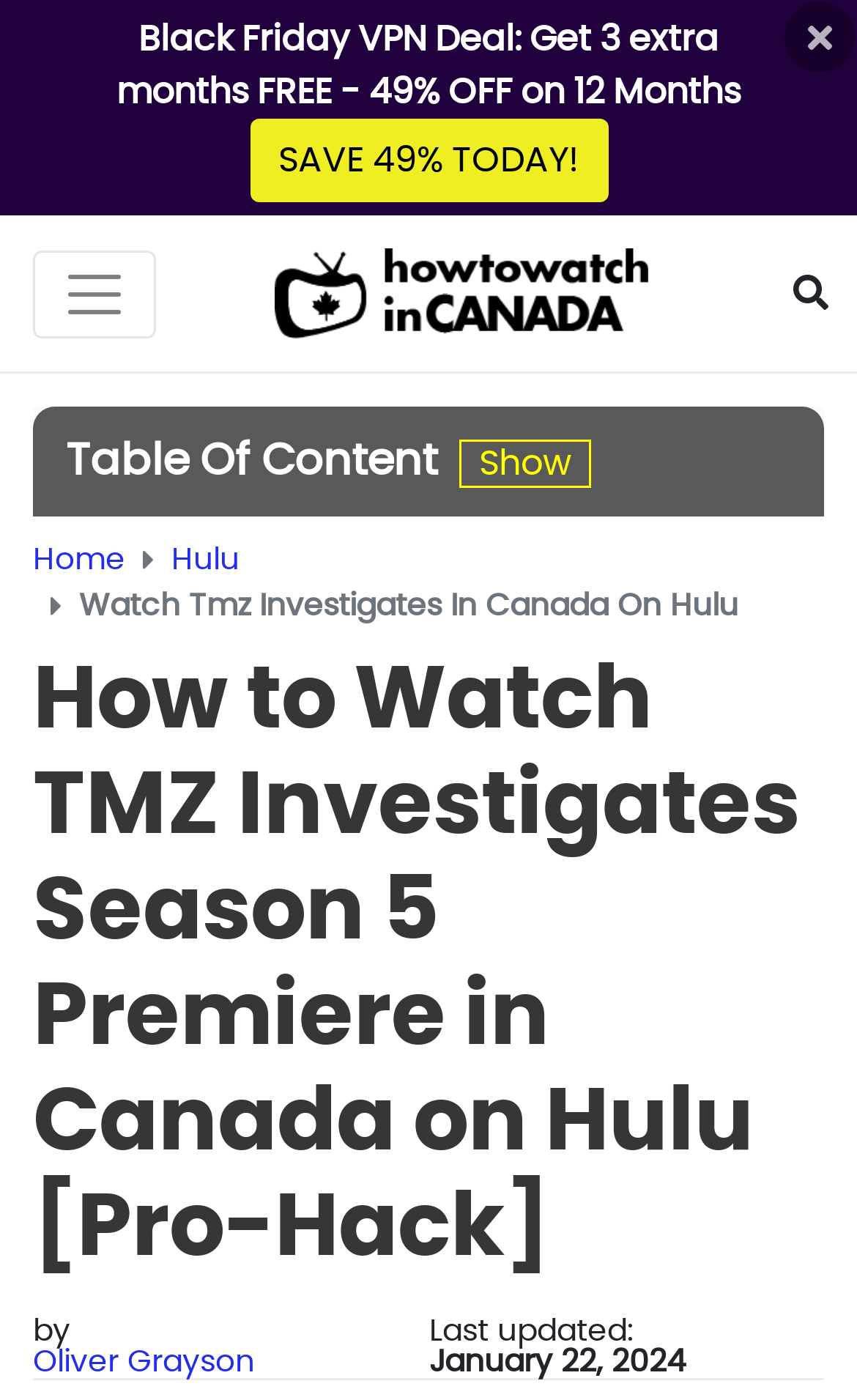Can you extract the primary headline text from the webpage?

How to Watch TMZ Investigates Season 5 Premiere in Canada on Hulu [Pro-Hack]